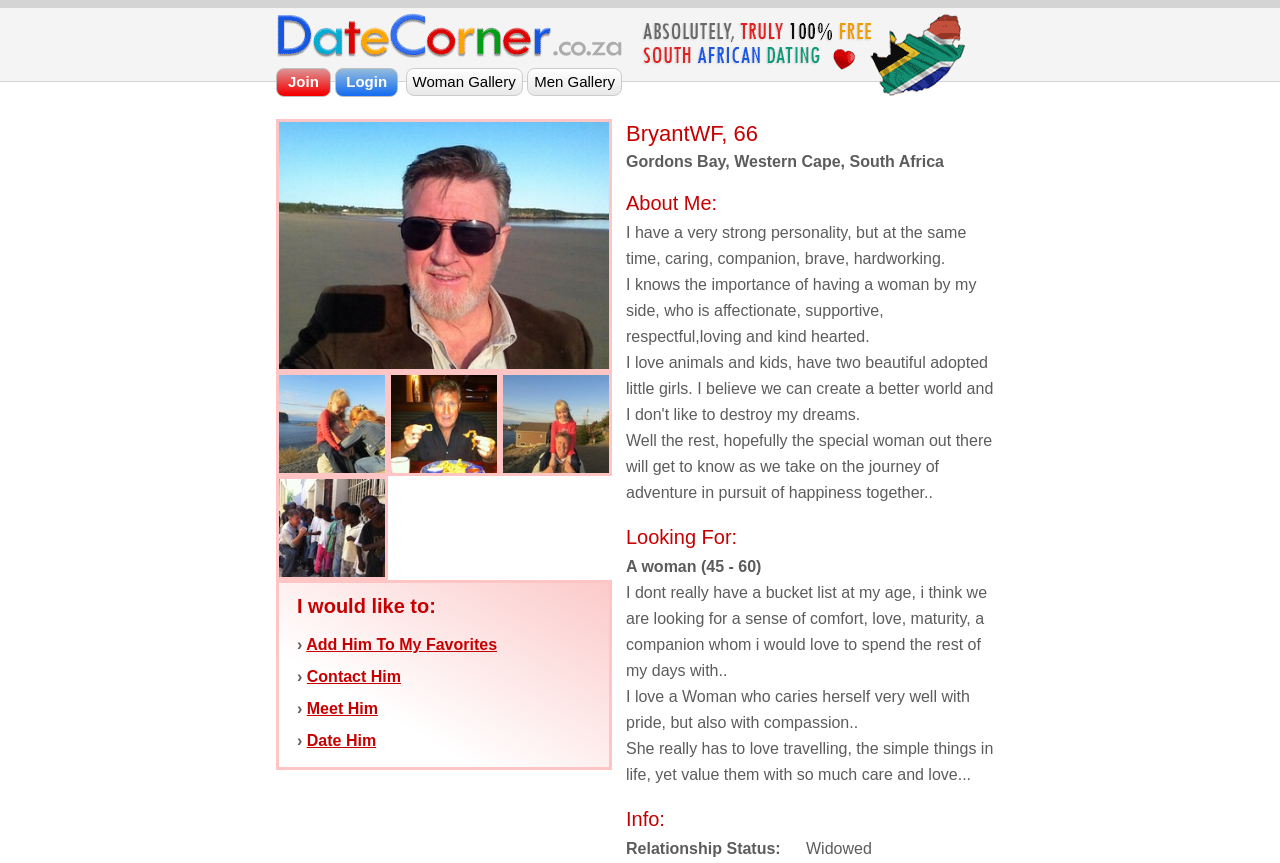Provide the bounding box coordinates, formatted as (top-left x, top-left y, bottom-right x, bottom-right y), with all values being floating point numbers between 0 and 1. Identify the bounding box of the UI element that matches the description: Request a Training

None